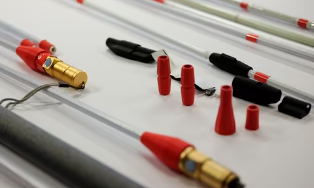What is the objective of the workshops mentioned?
Based on the image, answer the question with a single word or brief phrase.

Enhancing accessibility and care